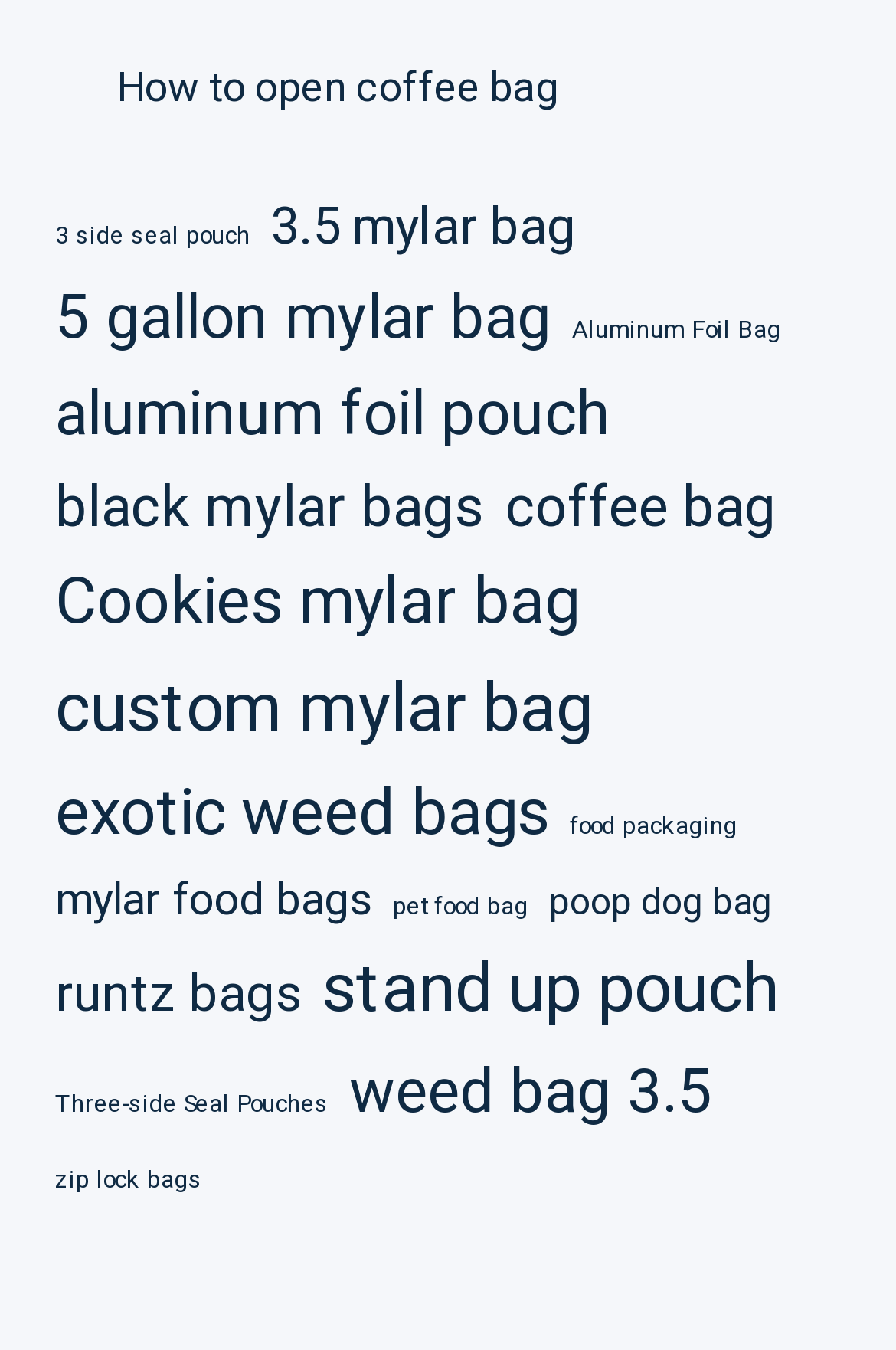Please pinpoint the bounding box coordinates for the region I should click to adhere to this instruction: "select '5 gallon mylar bag'".

[0.062, 0.2, 0.615, 0.272]